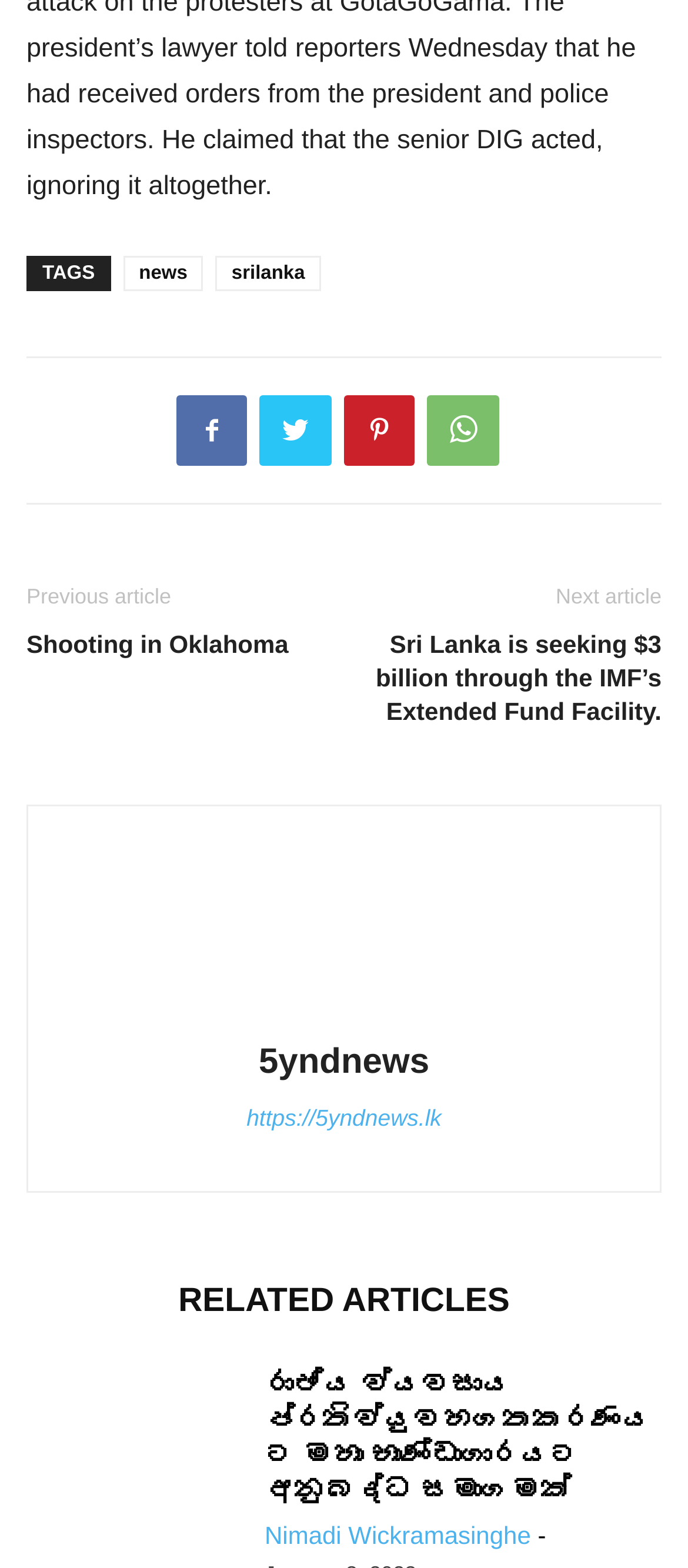Bounding box coordinates must be specified in the format (top-left x, top-left y, bottom-right x, bottom-right y). All values should be floating point numbers between 0 and 1. What are the bounding box coordinates of the UI element described as: Nimadi Wickramasinghe

[0.385, 0.97, 0.772, 0.988]